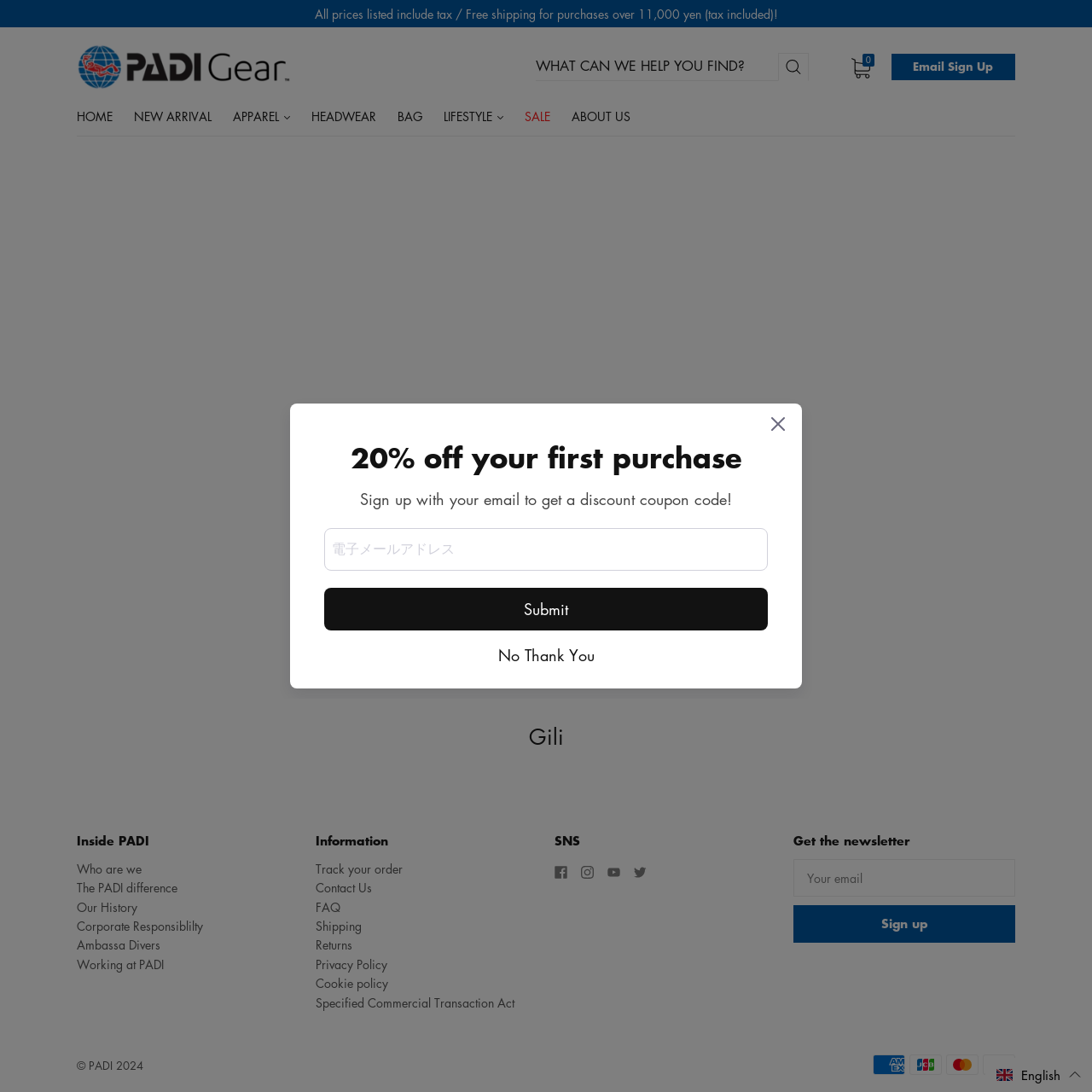Answer the question briefly using a single word or phrase: 
What is the minimum purchase amount for free shipping?

11,000 yen